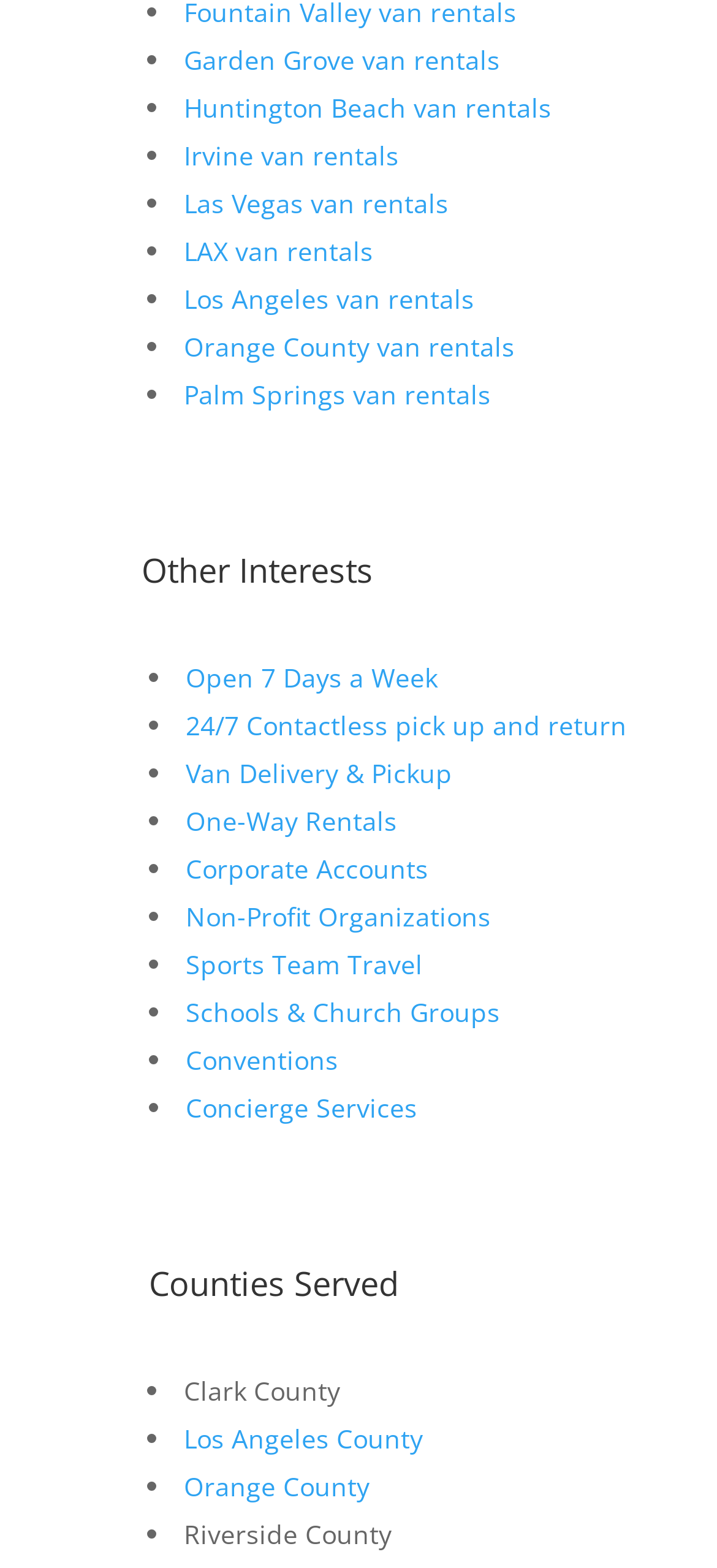Specify the bounding box coordinates of the region I need to click to perform the following instruction: "Check out van rentals in Orange County". The coordinates must be four float numbers in the range of 0 to 1, i.e., [left, top, right, bottom].

[0.256, 0.936, 0.515, 0.959]